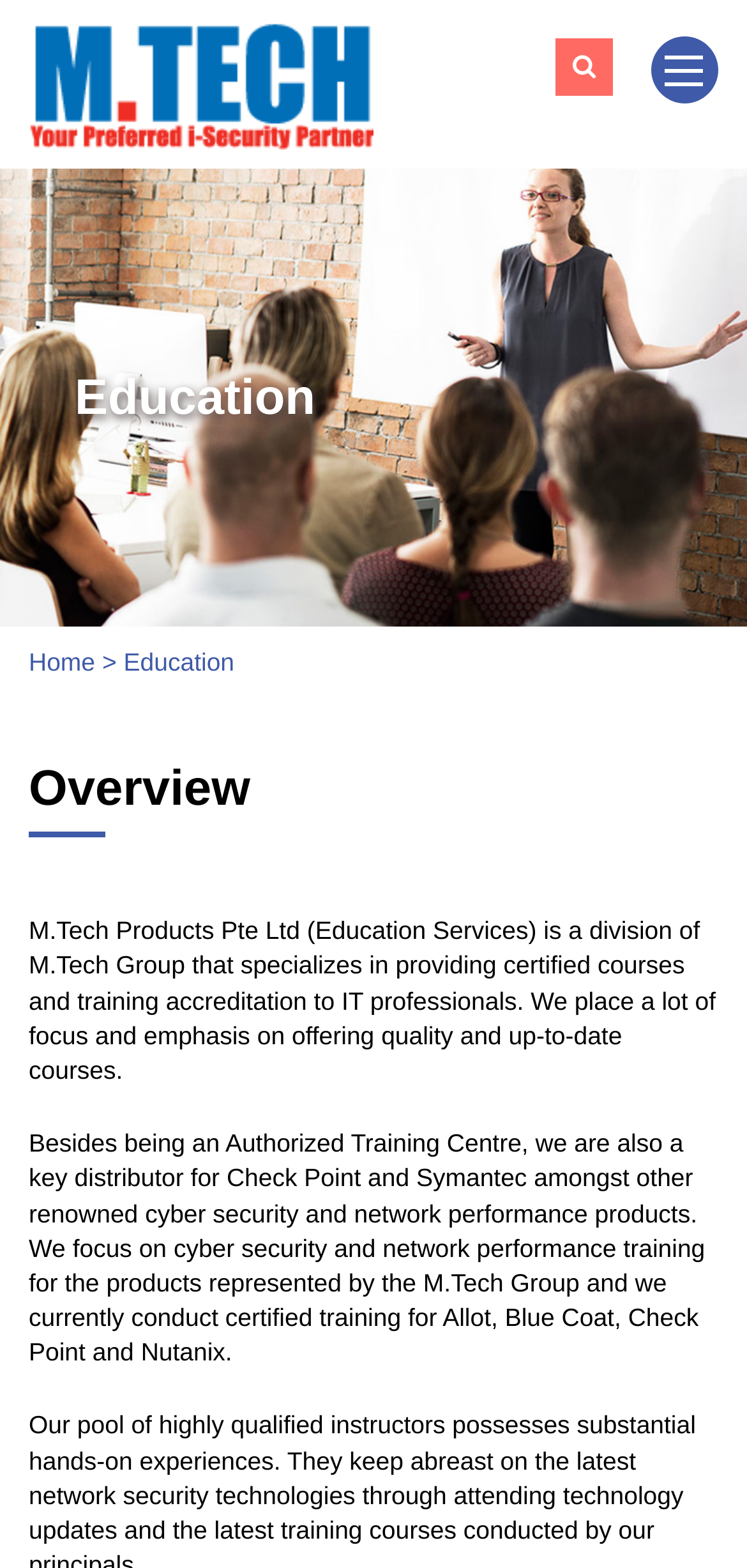What type of training does M.Tech Products Pte Ltd conduct?
Examine the image and give a concise answer in one word or a short phrase.

Certified training